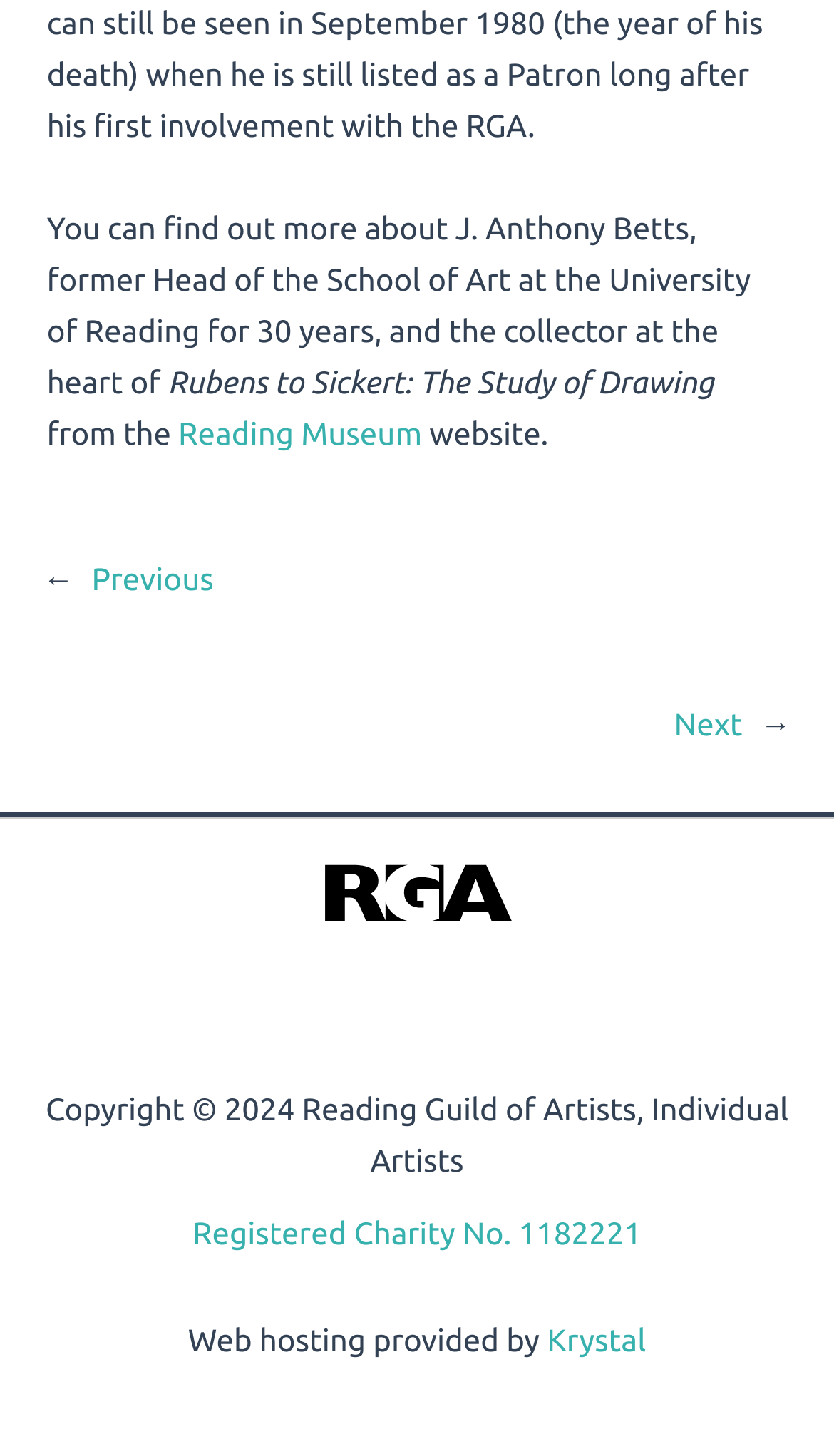What is the name of the former Head of the School of Art?
Based on the image, respond with a single word or phrase.

J. Anthony Betts